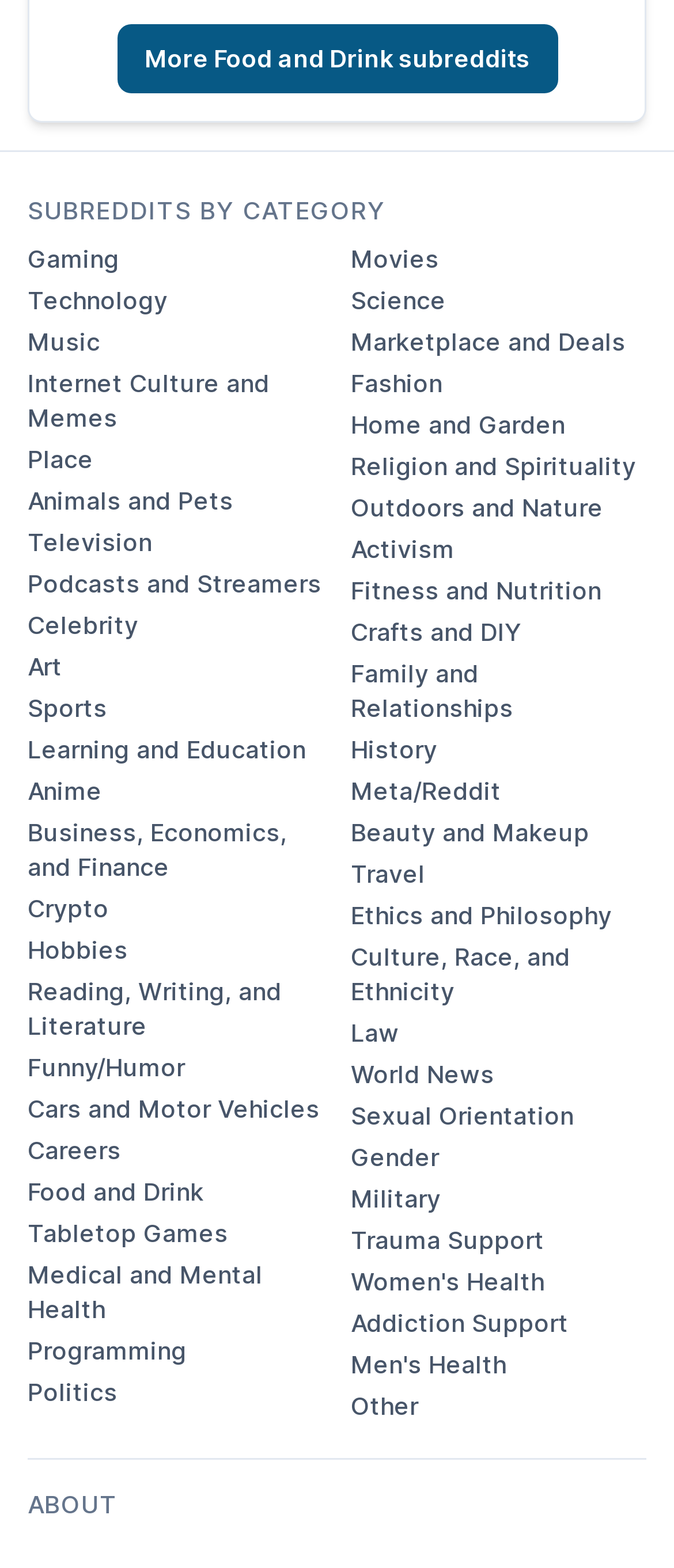Provide a one-word or brief phrase answer to the question:
What is the position of the link 'Food and Drink' relative to the link 'Gaming'?

Below